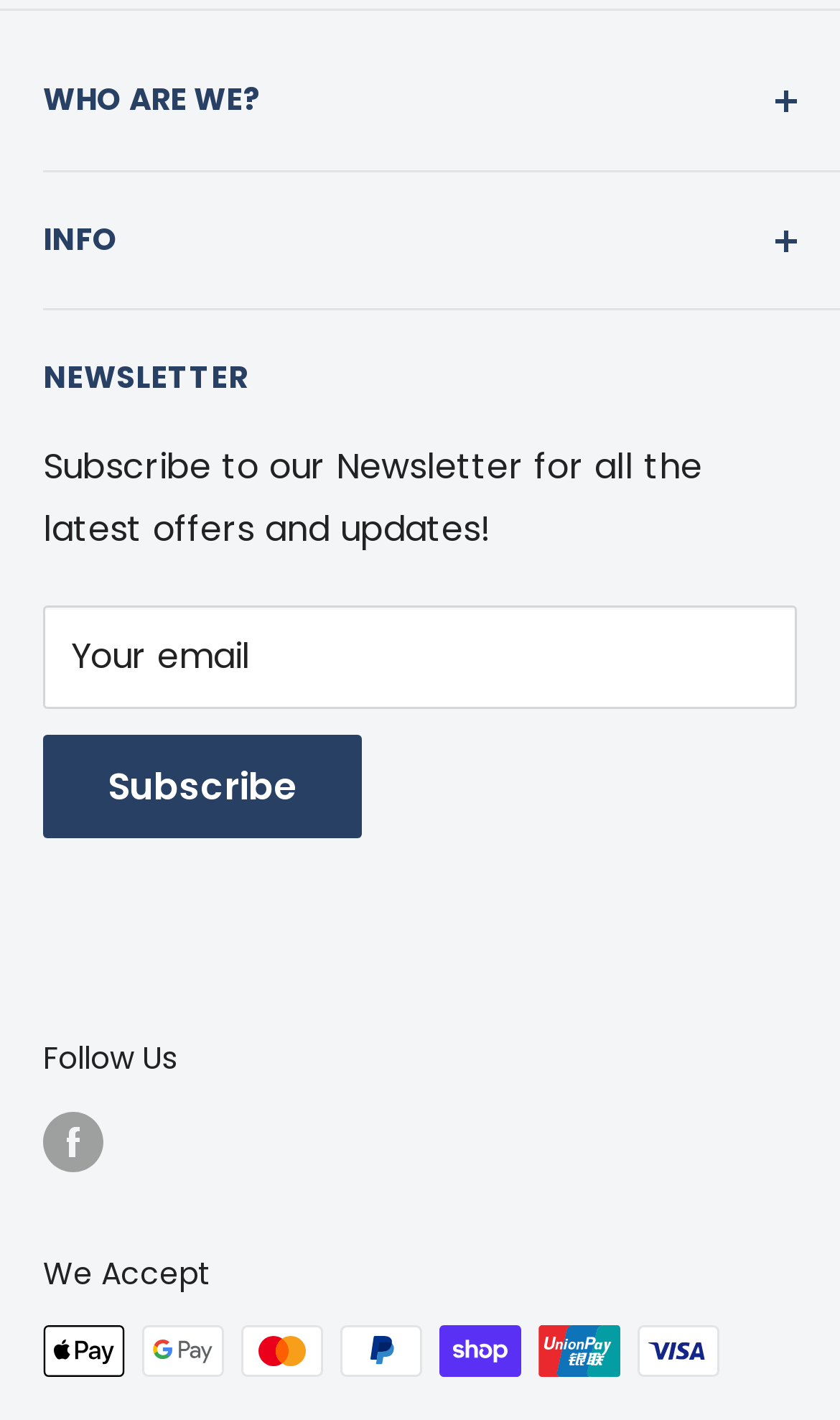Provide the bounding box coordinates of the HTML element this sentence describes: "Shipping". The bounding box coordinates consist of four float numbers between 0 and 1, i.e., [left, top, right, bottom].

[0.051, 0.304, 0.897, 0.353]